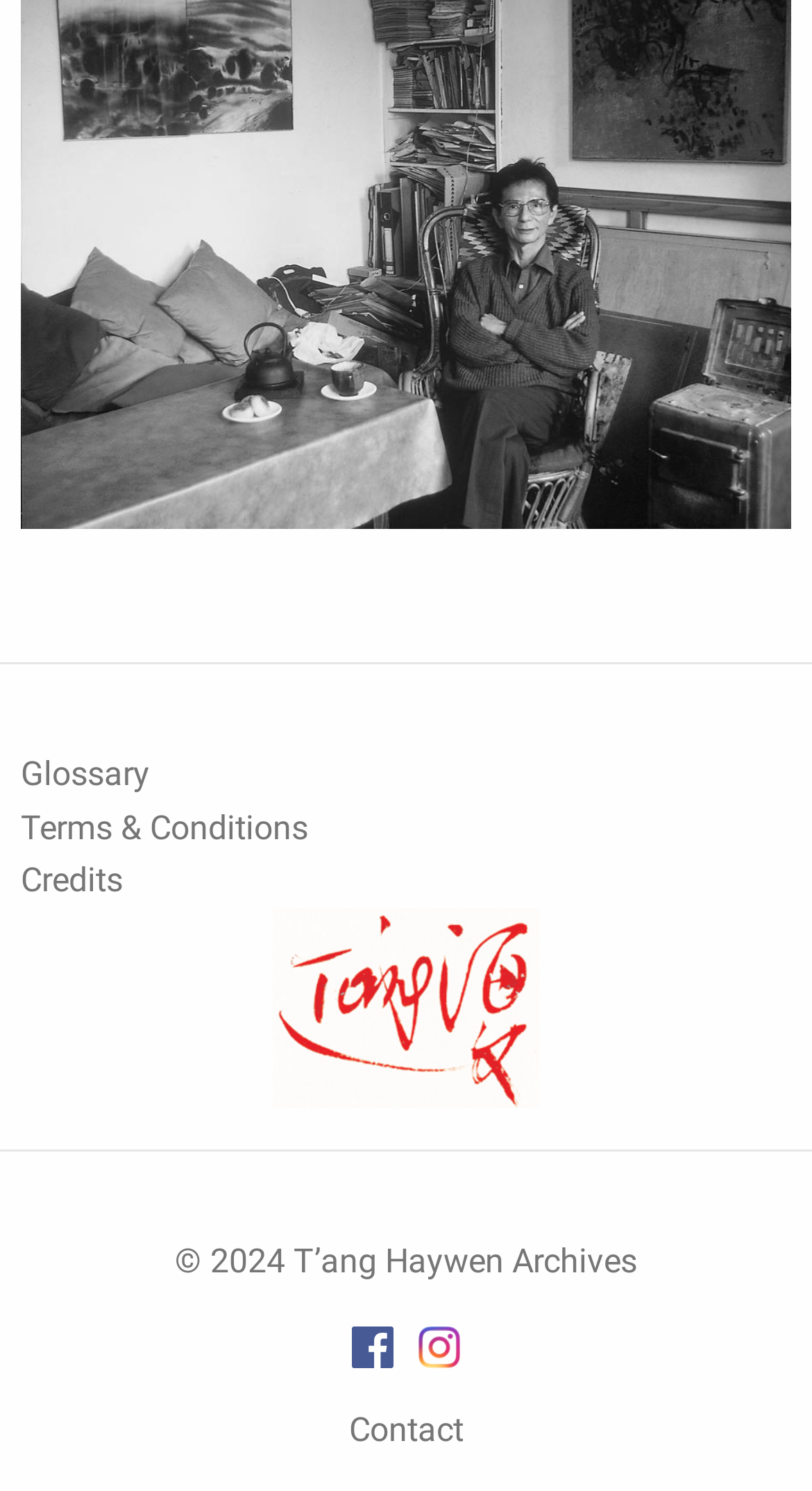Using floating point numbers between 0 and 1, provide the bounding box coordinates in the format (top-left x, top-left y, bottom-right x, bottom-right y). Locate the UI element described here: alt="Tang Signature Logo"

[0.336, 0.661, 0.664, 0.687]